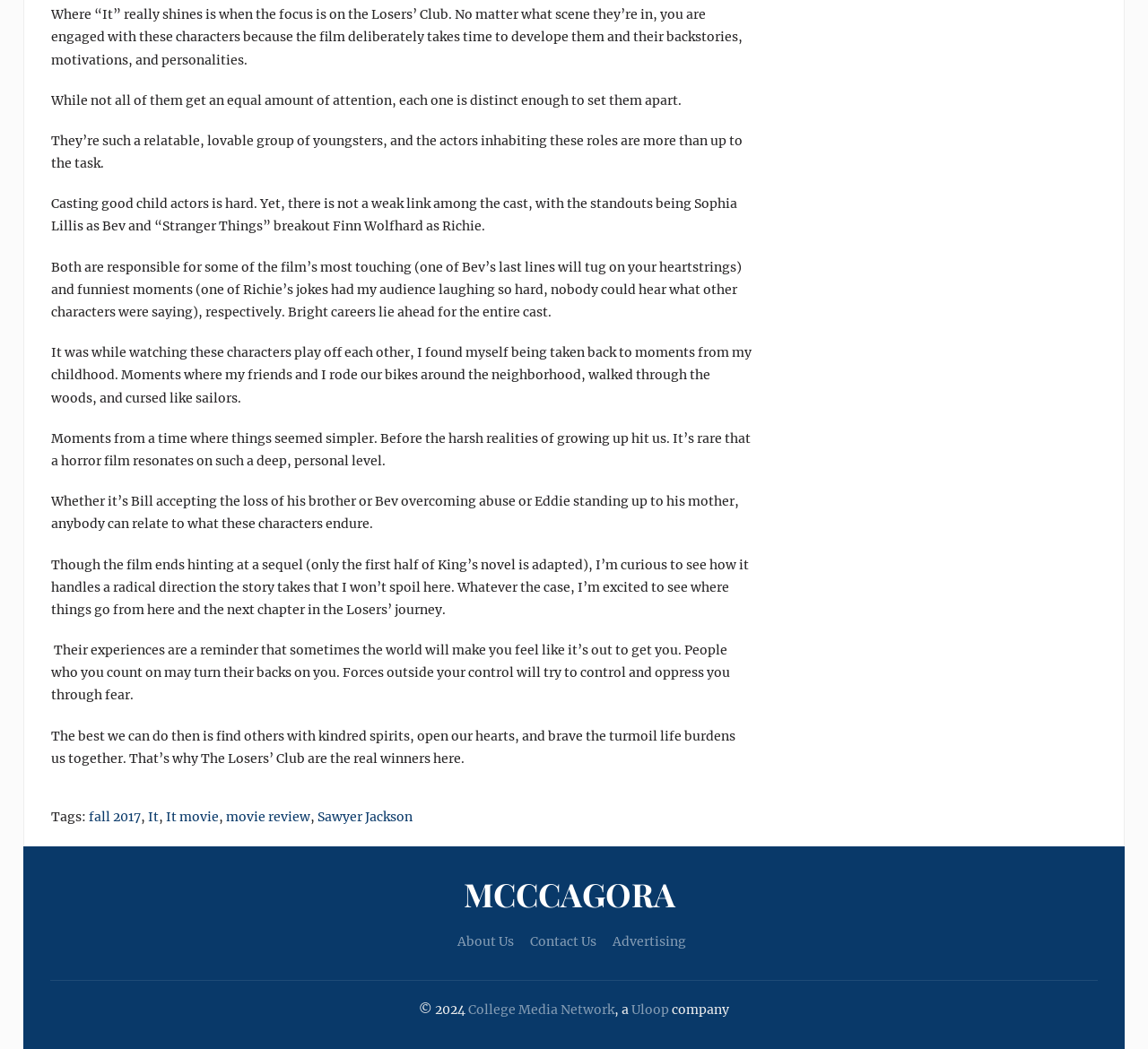Respond to the question below with a concise word or phrase:
How many main characters are mentioned in the article?

At least 5